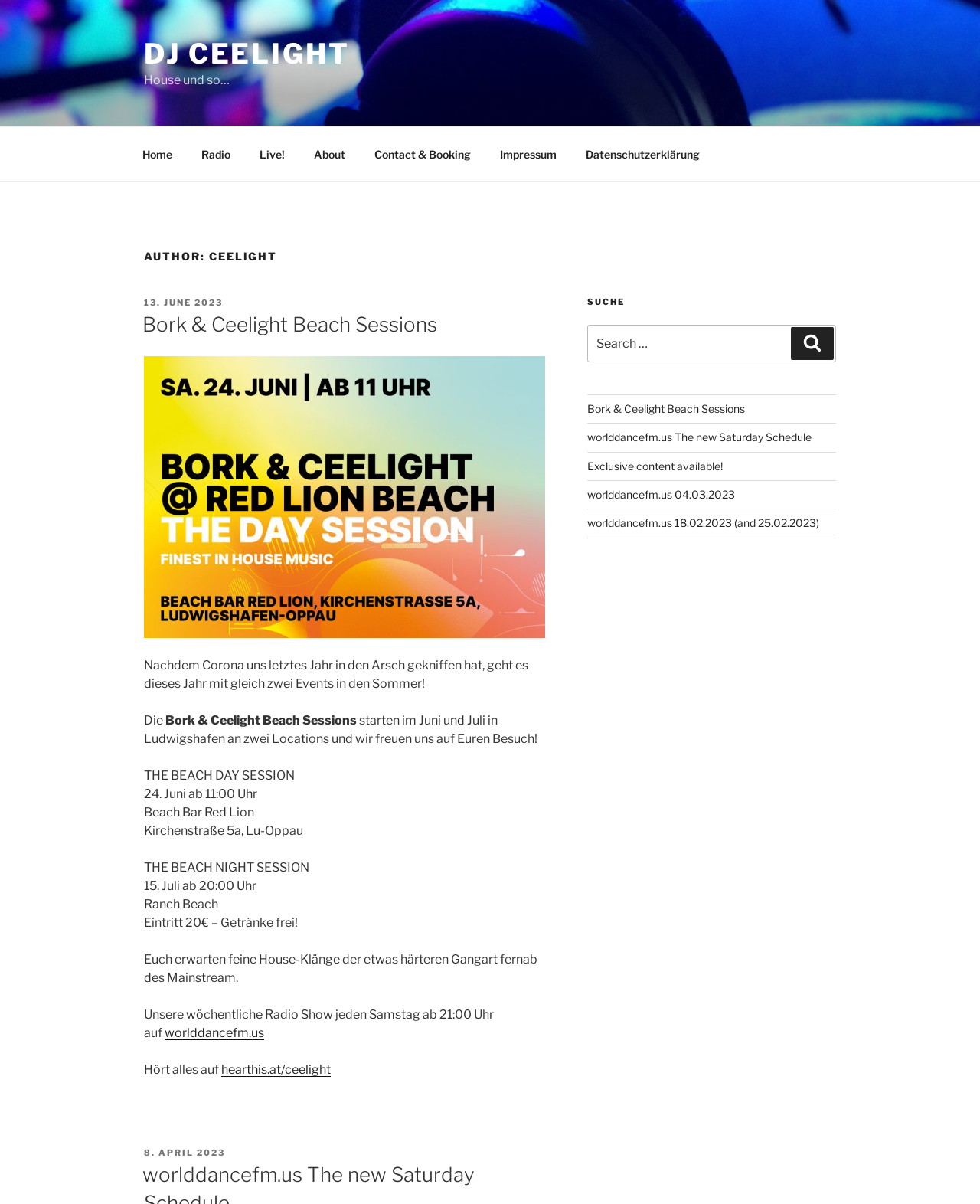Find the bounding box coordinates of the area that needs to be clicked in order to achieve the following instruction: "Check the 'About' section". The coordinates should be specified as four float numbers between 0 and 1, i.e., [left, top, right, bottom].

[0.306, 0.112, 0.366, 0.143]